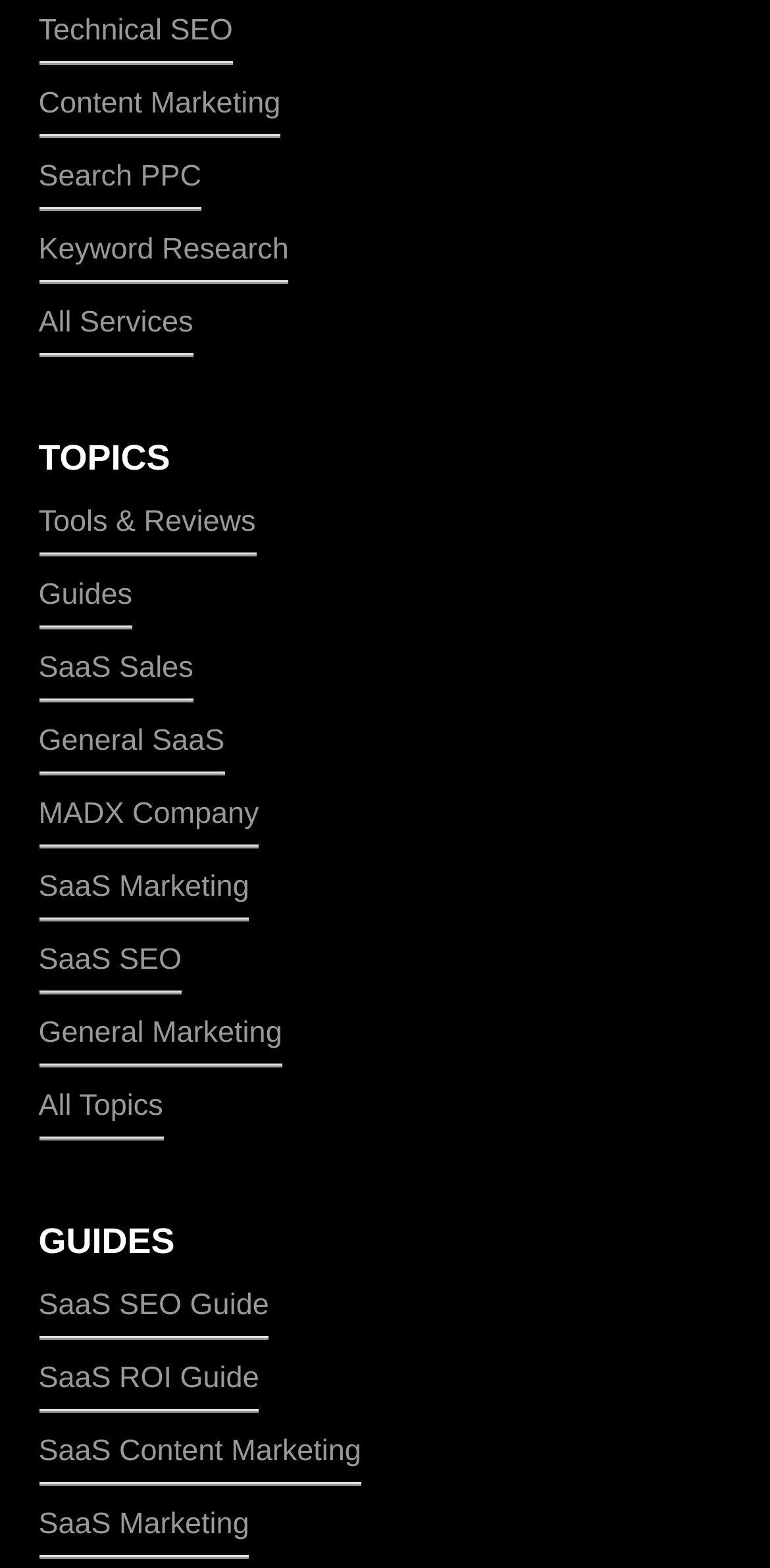Please find the bounding box coordinates of the element that must be clicked to perform the given instruction: "Explore General Marketing". The coordinates should be four float numbers from 0 to 1, i.e., [left, top, right, bottom].

[0.05, 0.645, 0.95, 0.679]